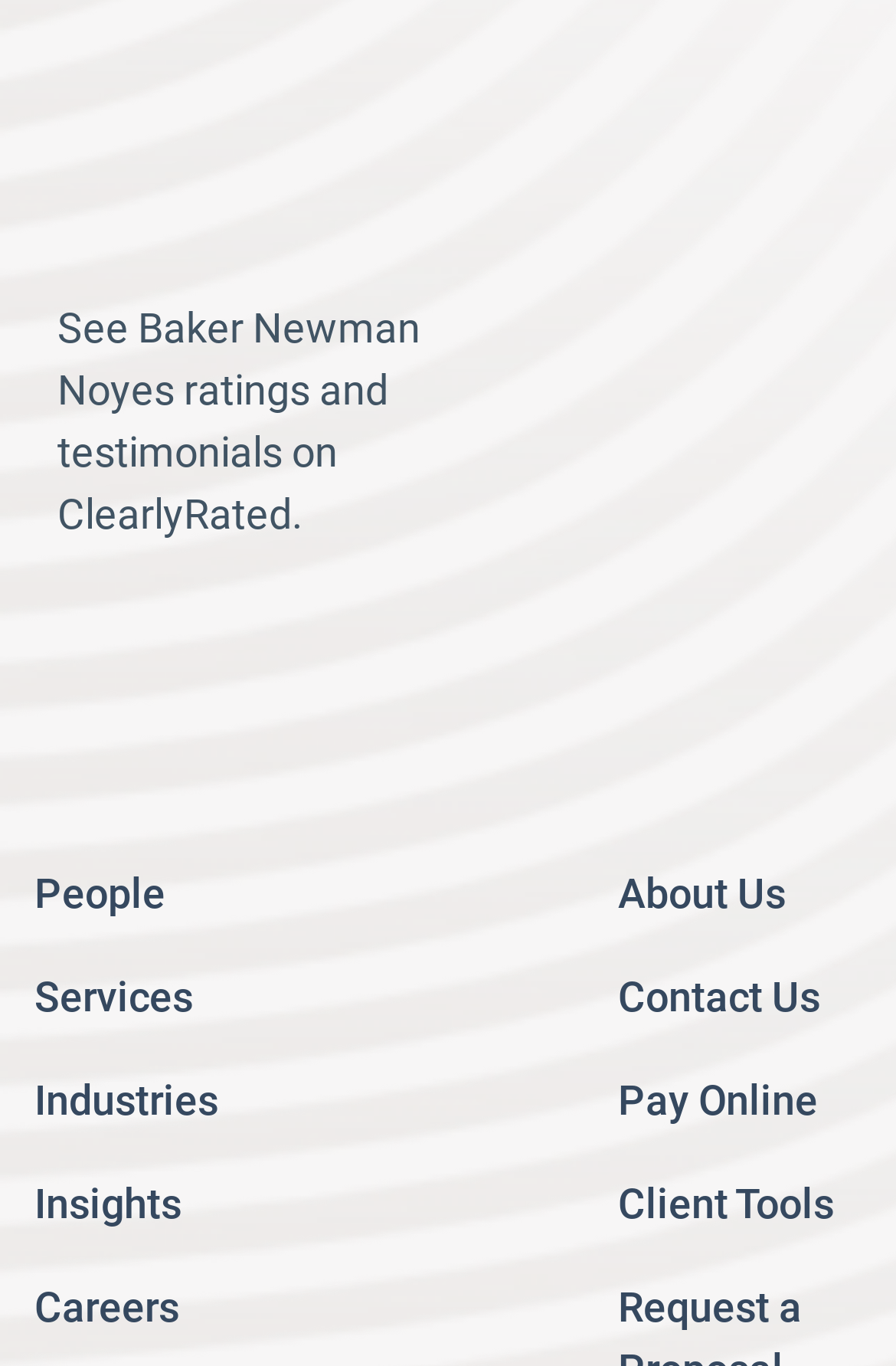Find the bounding box coordinates of the area to click in order to follow the instruction: "Make a payment online".

[0.69, 0.788, 0.913, 0.824]